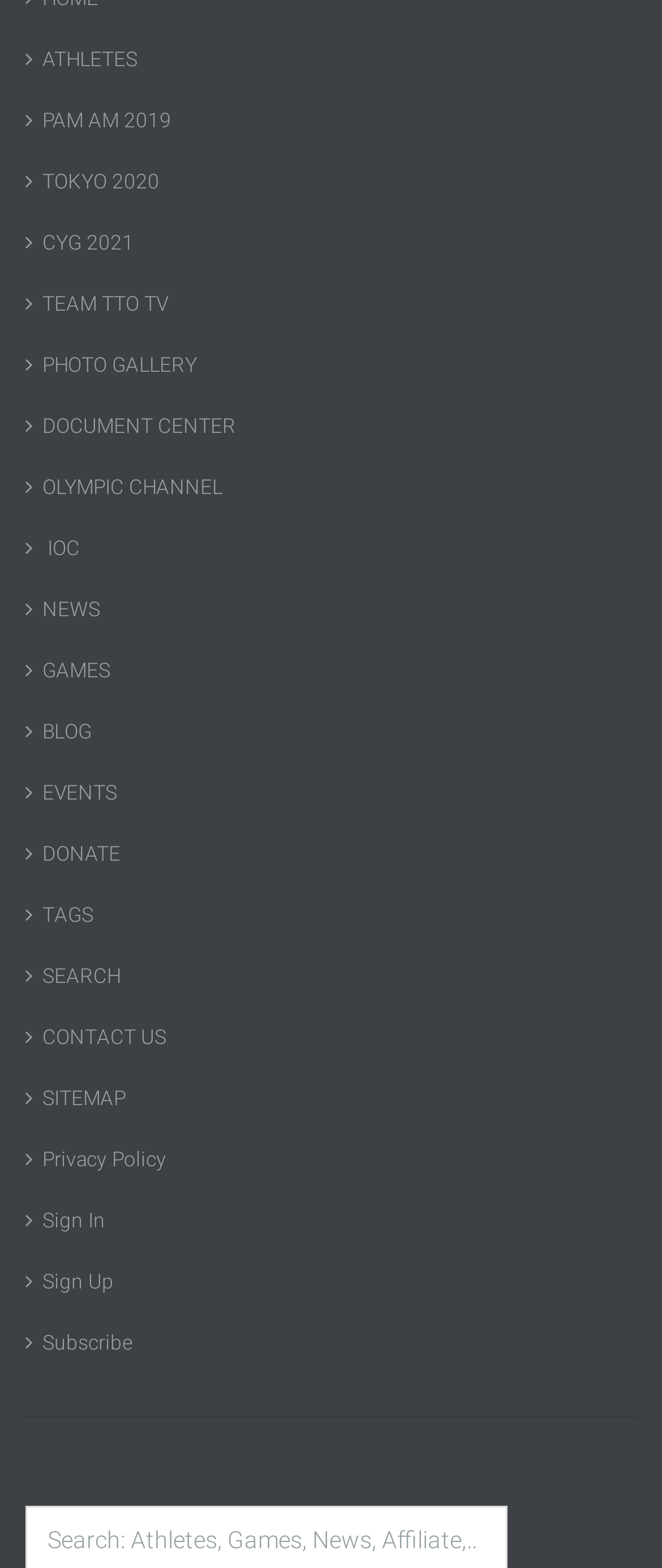Determine the bounding box coordinates for the element that should be clicked to follow this instruction: "Search for something". The coordinates should be given as four float numbers between 0 and 1, in the format [left, top, right, bottom].

[0.038, 0.603, 0.962, 0.642]